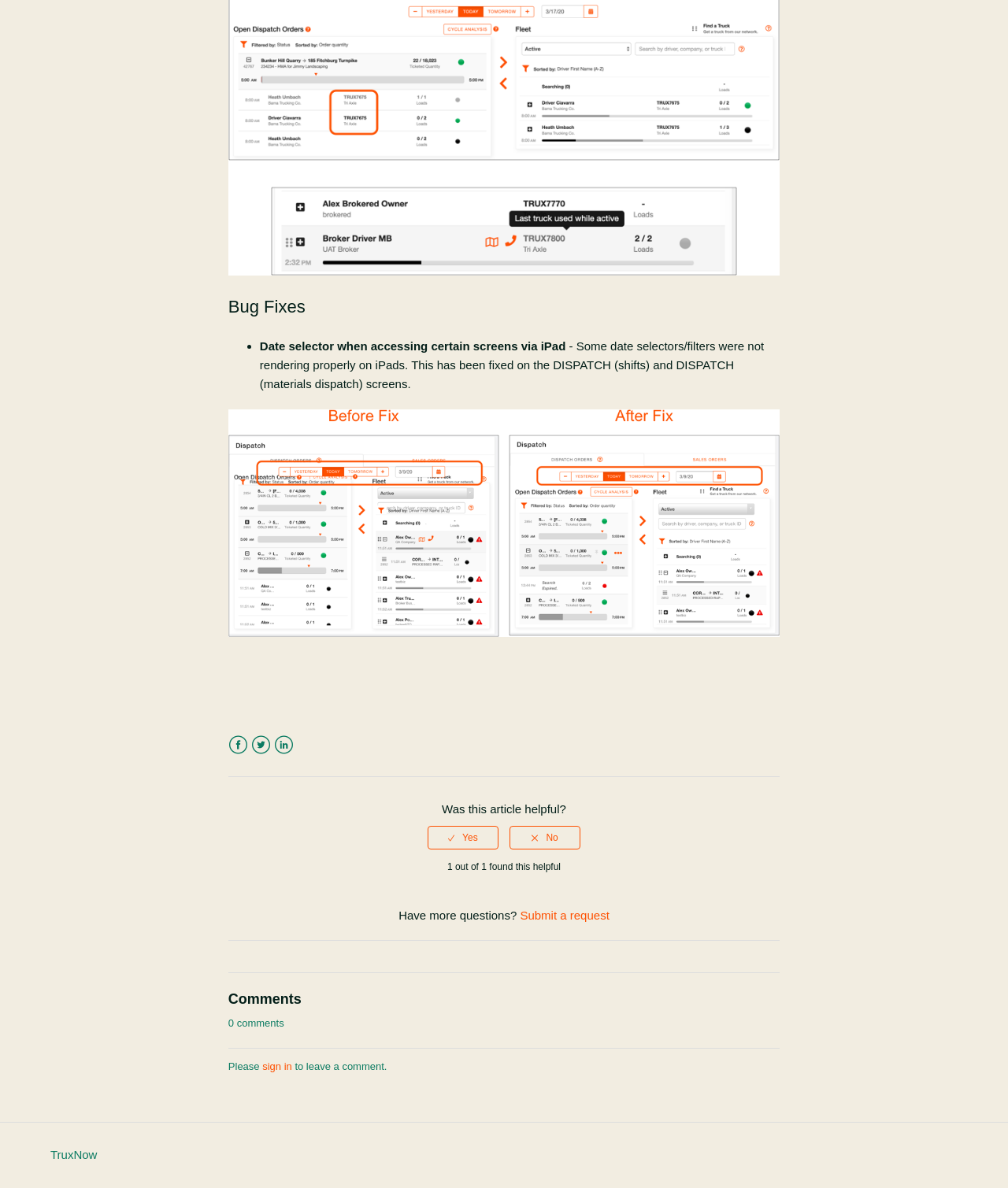Use the information in the screenshot to answer the question comprehensively: What is required to leave a comment?

The text 'Please sign in to leave a comment' indicates that signing in is required to leave a comment on the webpage.